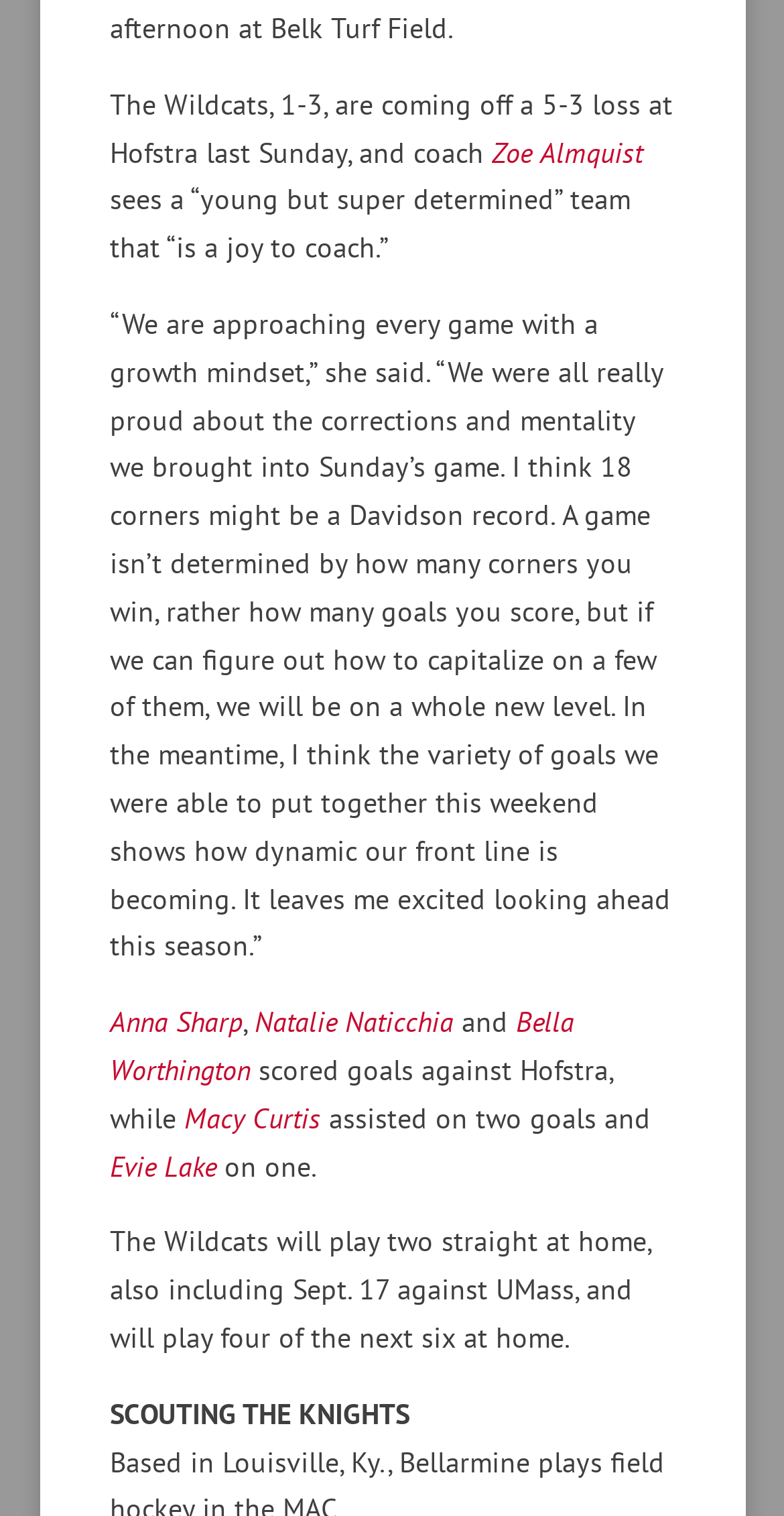How many corners did the Wildcats win in the game against Hofstra?
Refer to the screenshot and deliver a thorough answer to the question presented.

The answer can be found in the text 'I think 18 corners might be a Davidson record...' which indicates that the Wildcats won 18 corners in the game against Hofstra.